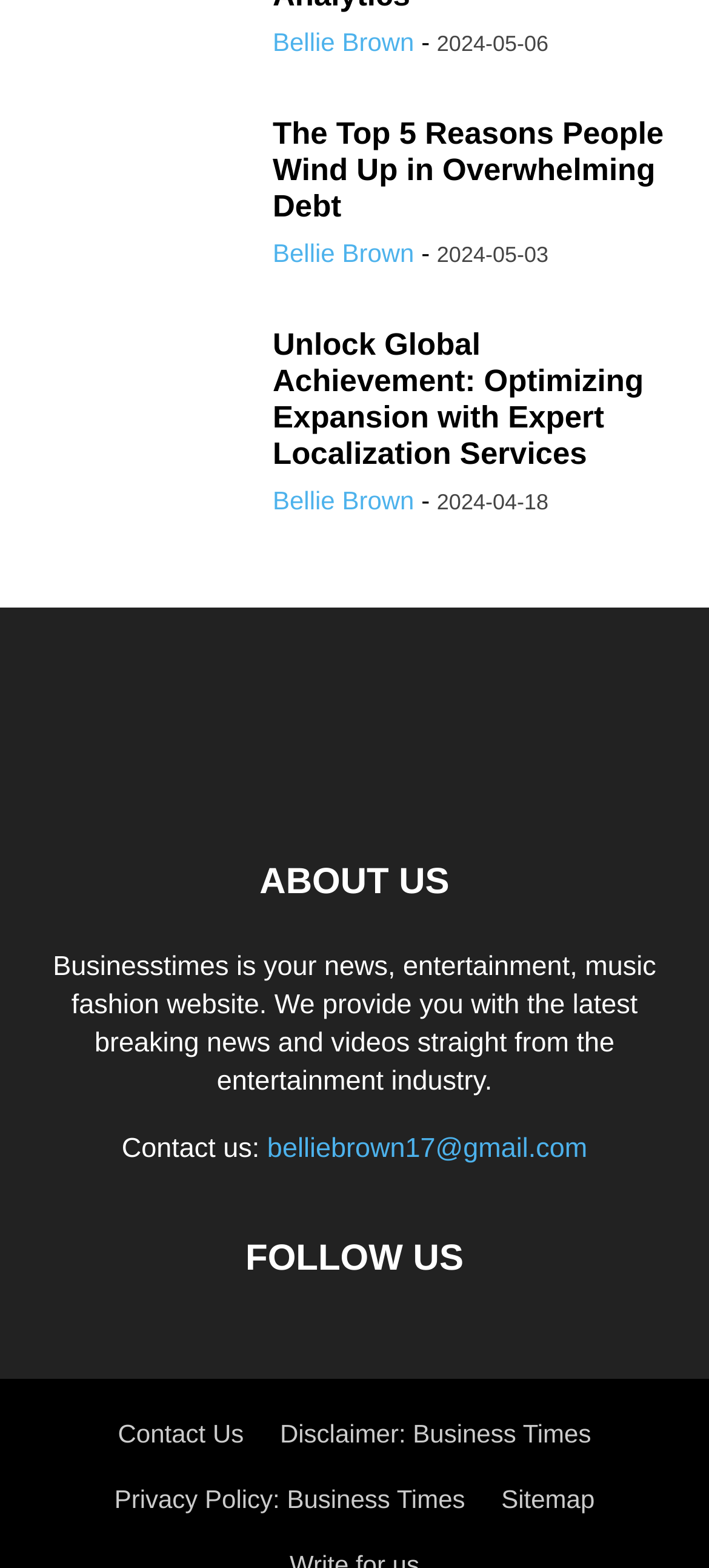Please determine the bounding box coordinates for the element that should be clicked to follow these instructions: "Contact the author via email".

[0.377, 0.723, 0.828, 0.743]